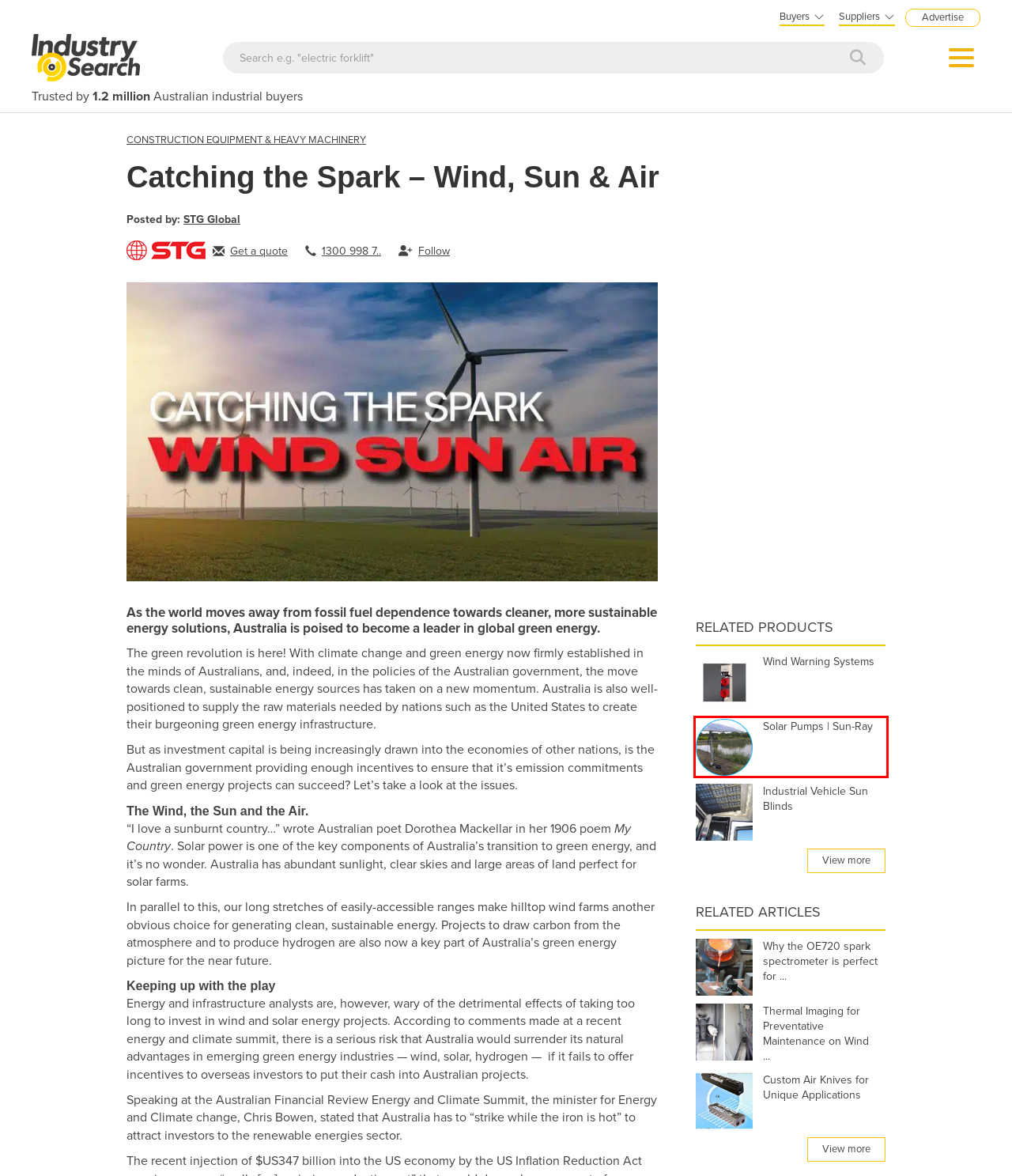Analyze the webpage screenshot with a red bounding box highlighting a UI element. Select the description that best matches the new webpage after clicking the highlighted element. Here are the options:
A. Advertise Industrial Machinery & Equipment | IndustrySearch
B. Wind Warning Systems for sale from Environdata Weather Stations - IndustrySearch Australia
C. Privacy & Terms of Use — Industracom
D. Solar Pumps | Sun-Ray for sale from NOV Australia - IndustrySearch Australia
E. Industrial Vehicle Sun Blinds for sale from Power Step - IndustrySearch Australia
F. Hospitality and Food Service Equipment - Get Quotes to Compare - HospitalityHub
G. Industracom
H. Medical Equipment & Devices - Get Quotes to Compare - MedicalSearch

D